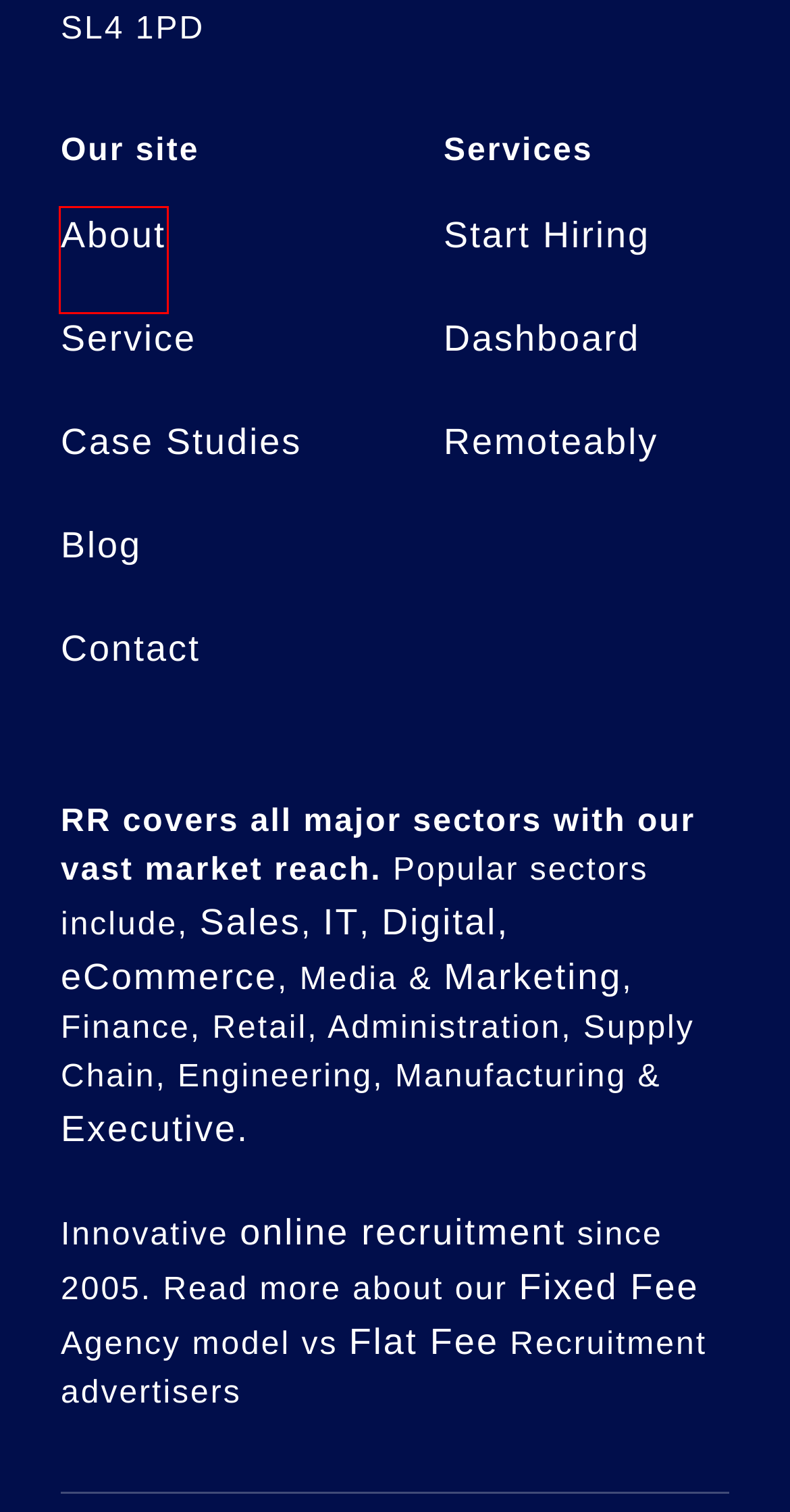Analyze the screenshot of a webpage that features a red rectangle bounding box. Pick the webpage description that best matches the new webpage you would see after clicking on the element within the red bounding box. Here are the candidates:
A. Case Studies - Recruitment Revolution
B. Intelligent IT Recruitment Agency No.1 RecruitmentRevolution
C. Inspired Award-Winning Fixed Fee Recruitment. Feefo 5* Rated
D. Marketing Recruitment Agency. Awesome Fee Model From £995 Retained or 10% Hire
E. No Sales or CV Pushing. Organic & Results Driven Recruitment Services.
F. Innovative Online Recruitment Agency. Expert Hiring Est.2005
G. Executive Recruitment. Savings from £10,000 Per Hire With RR
H. About RecruitmentRevolution.com® - Agency Hiring Reworked

H